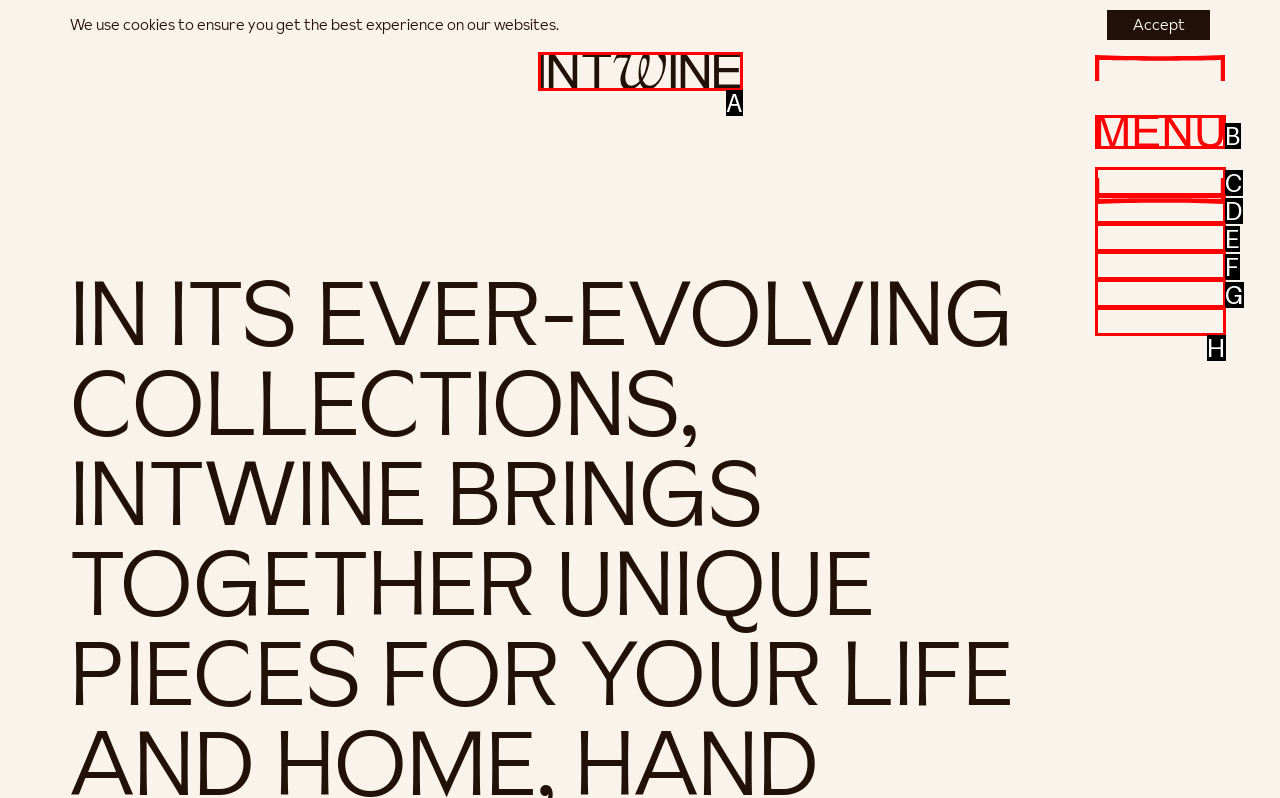Determine which HTML element best fits the description: parent_node: Home
Answer directly with the letter of the matching option from the available choices.

B